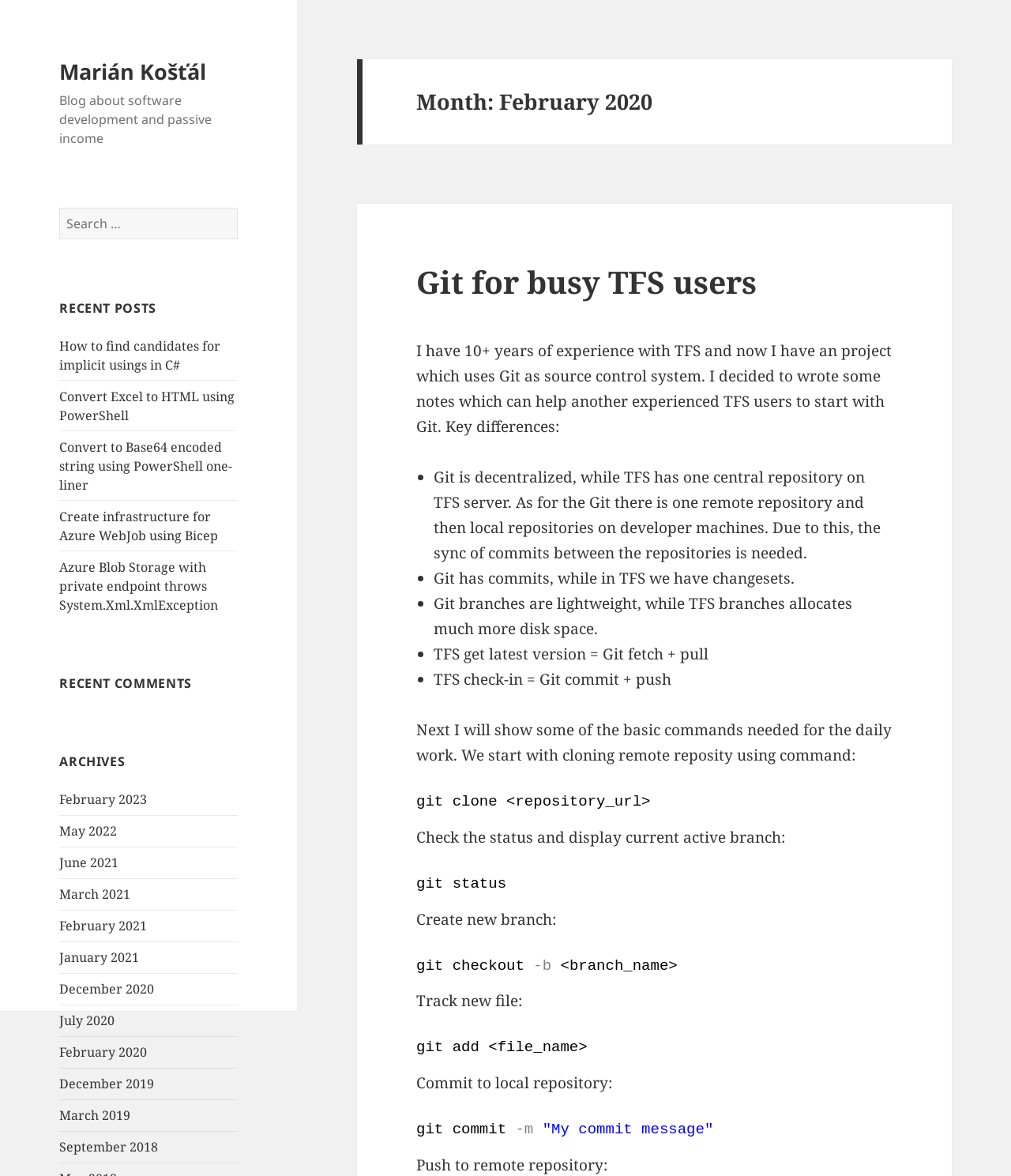Please identify the coordinates of the bounding box for the clickable region that will accomplish this instruction: "Click on the link 'Git for busy TFS users'".

[0.412, 0.222, 0.748, 0.257]